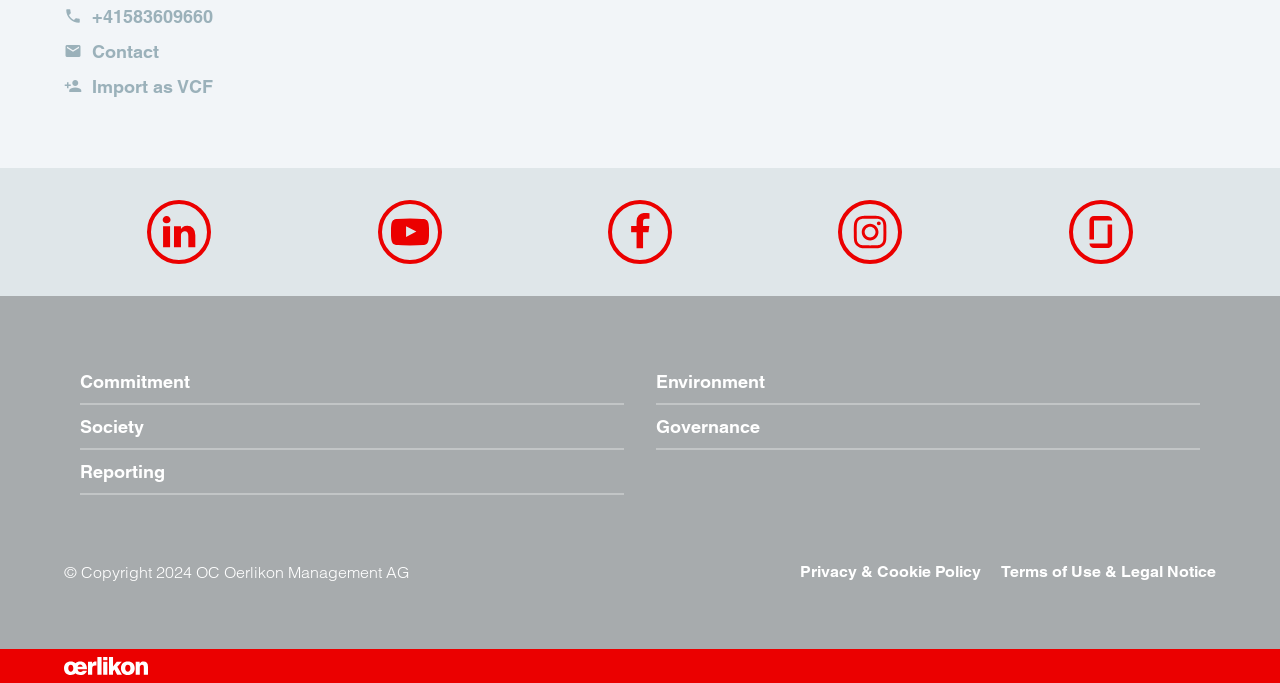What is the title of the report linked at the bottom?
Could you answer the question with a detailed and thorough explanation?

I looked at the link at the bottom of the page and found the title of the report, which is 'Oerlikon Sustainability Report 2020'.